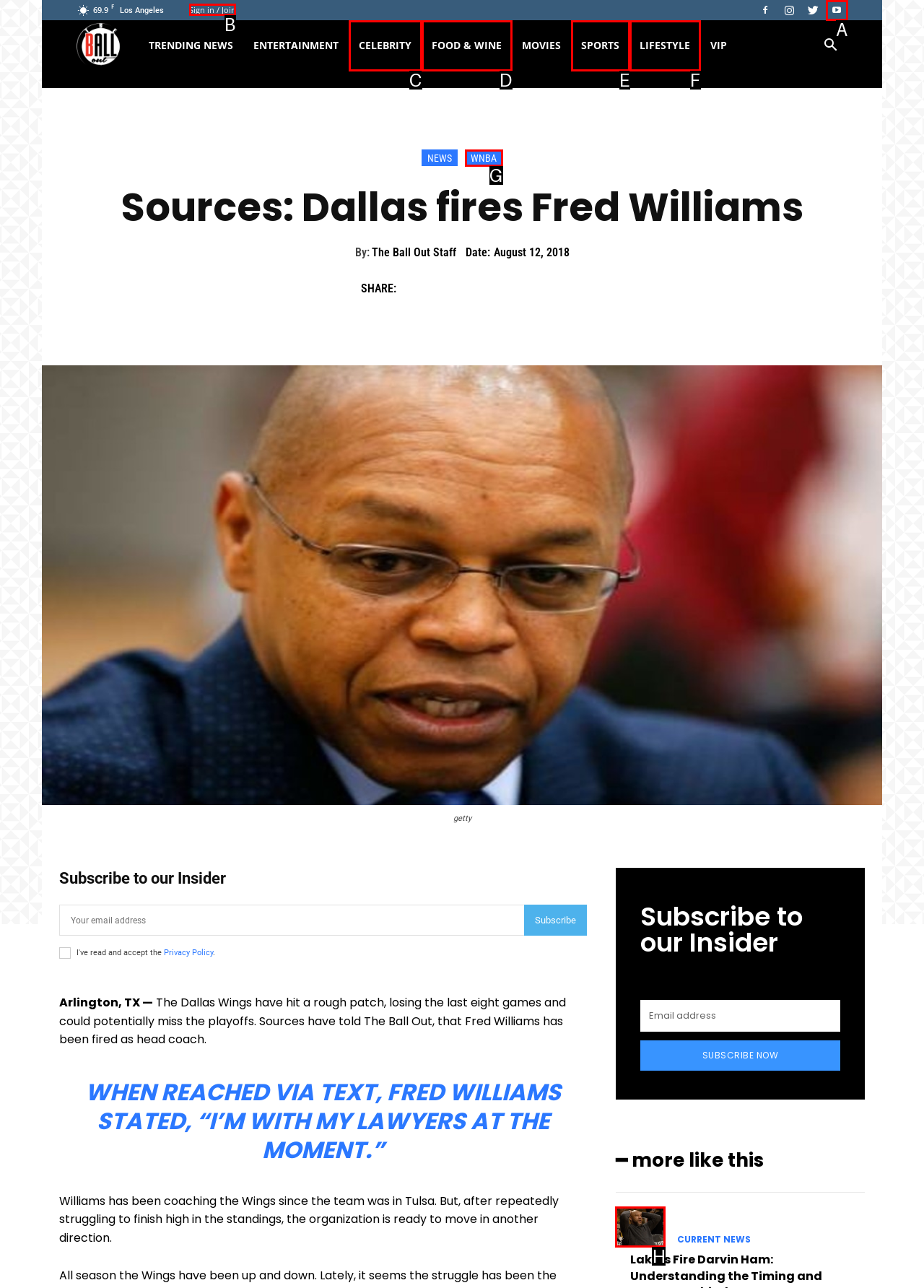Select the proper HTML element to perform the given task: Search for something Answer with the corresponding letter from the provided choices.

None